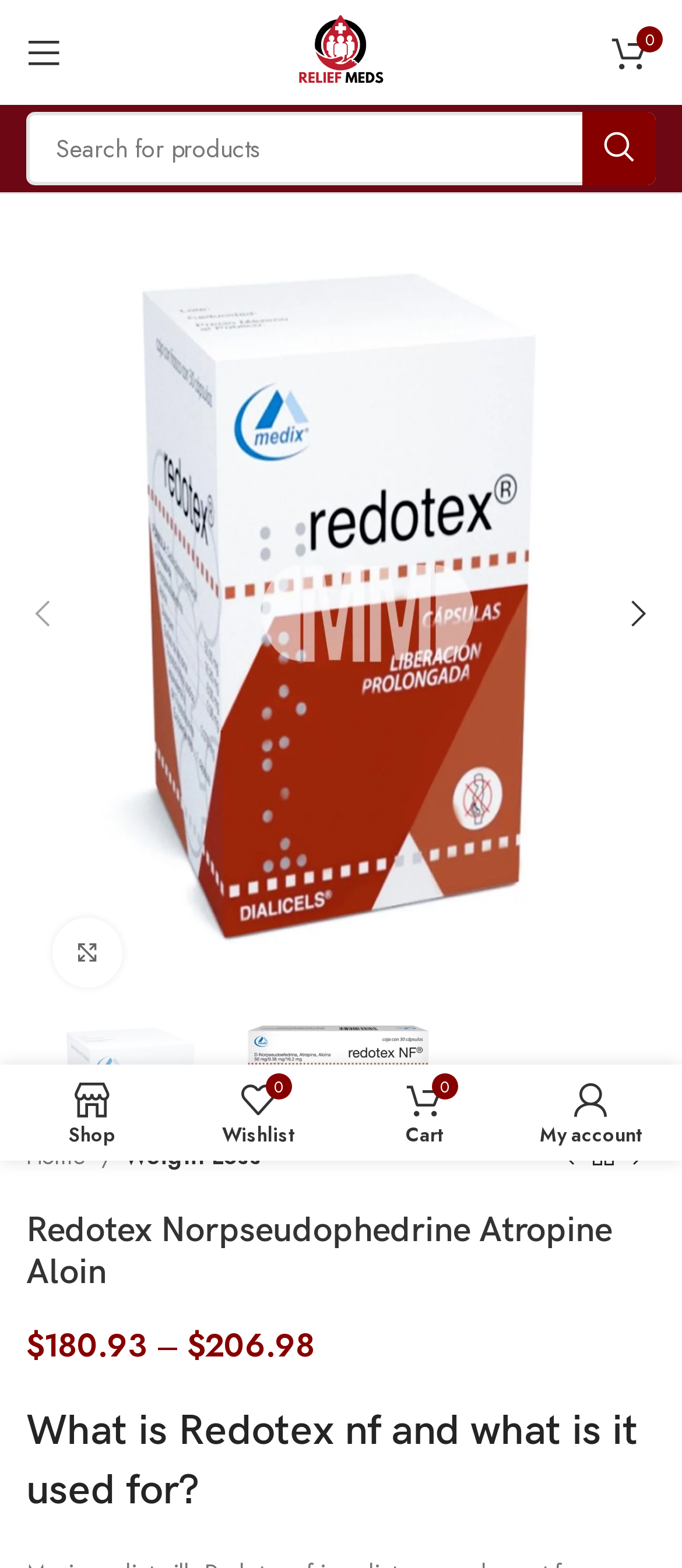Please determine the bounding box coordinates for the element that should be clicked to follow these instructions: "Open mobile menu".

[0.013, 0.011, 0.115, 0.056]